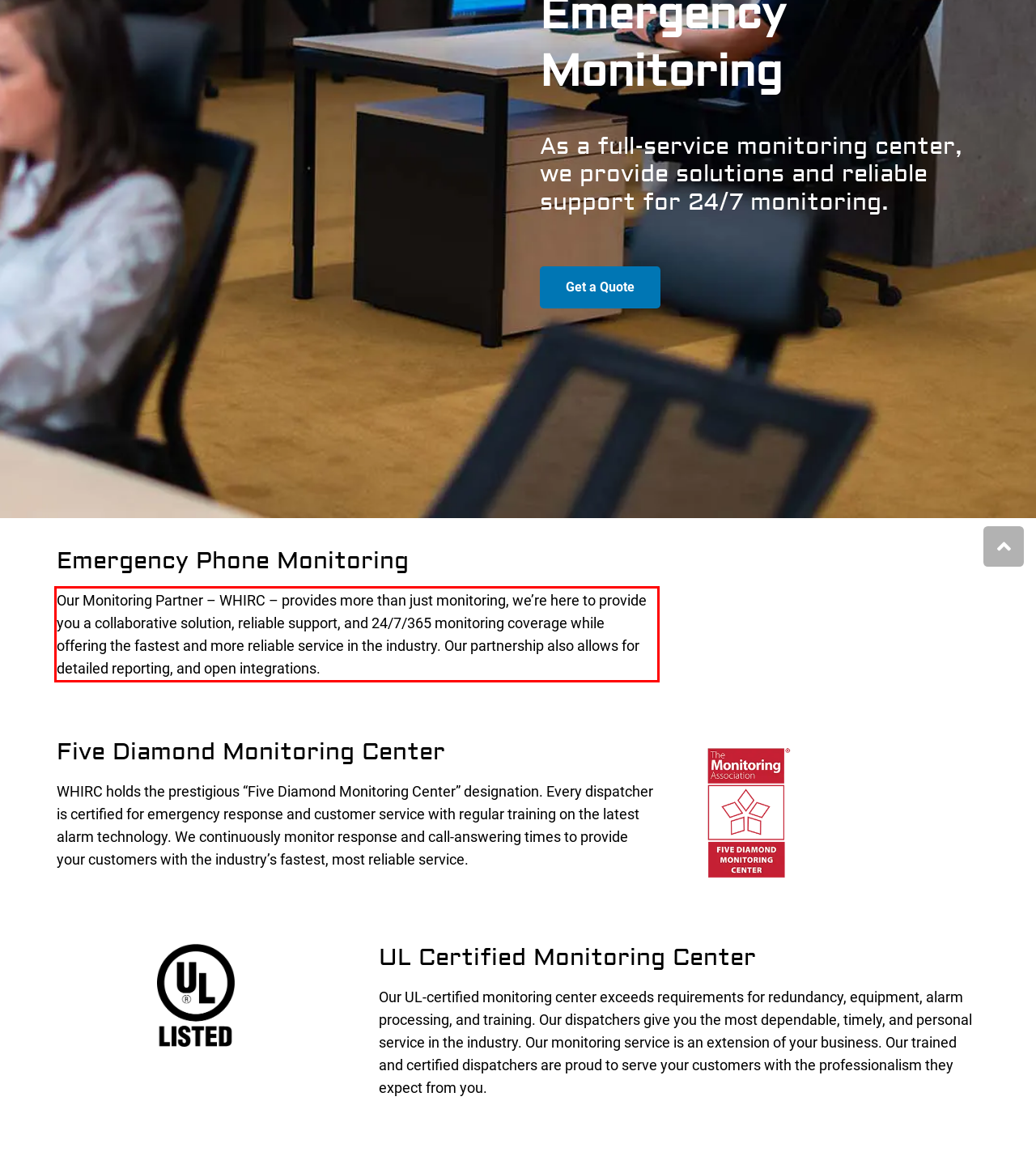You have a screenshot of a webpage with a red bounding box. Identify and extract the text content located inside the red bounding box.

Our Monitoring Partner – WHIRC – provides more than just monitoring, we’re here to provide you a collaborative solution, reliable support, and 24/7/365 monitoring coverage while offering the fastest and more reliable service in the industry. Our partnership also allows for detailed reporting, and open integrations.